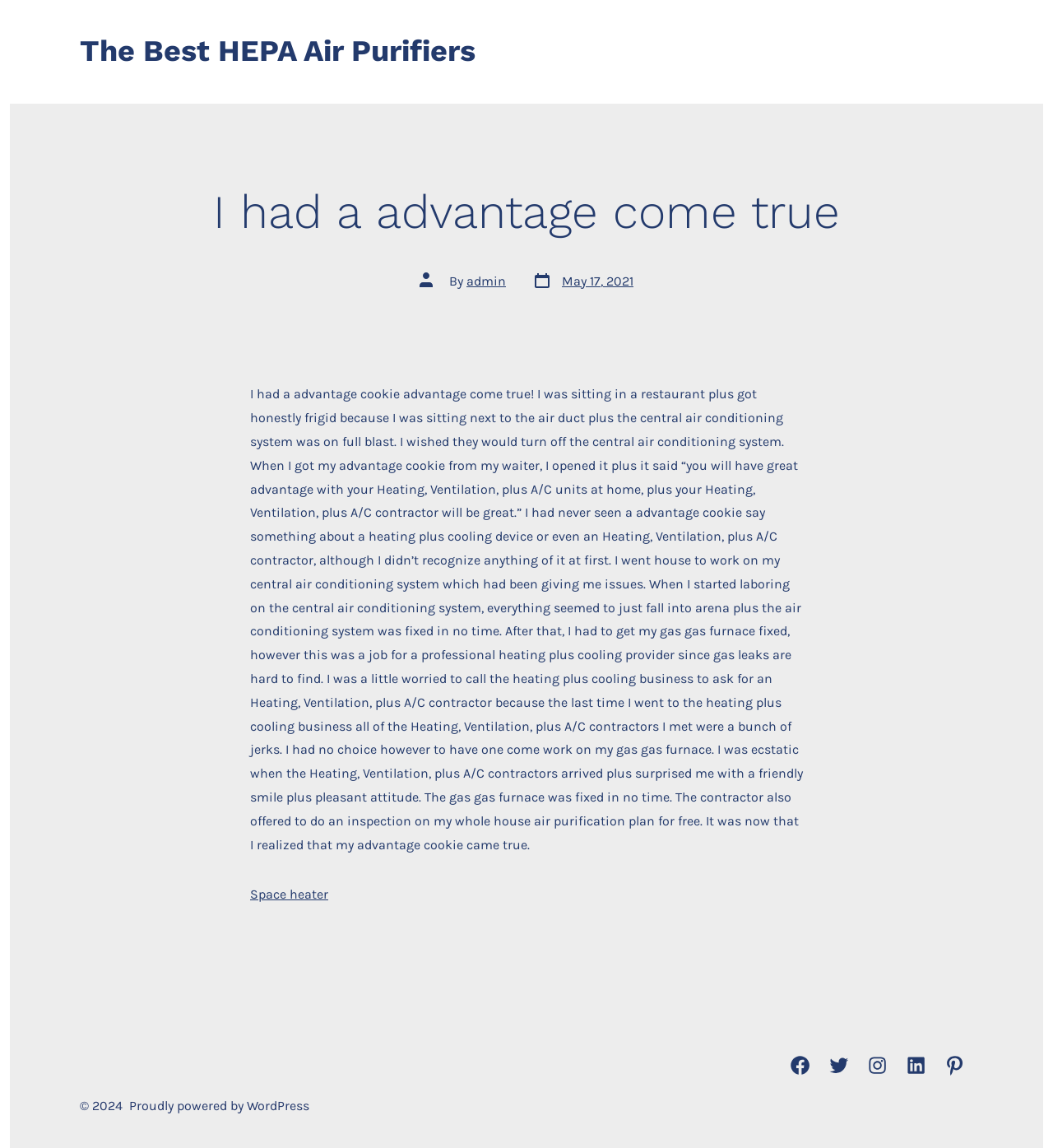What is the topic of the article?
Examine the image and provide an in-depth answer to the question.

The topic of the article can be inferred from the content of the article, which talks about the author's experience with their air conditioning system and how it relates to HEPA air purifiers.